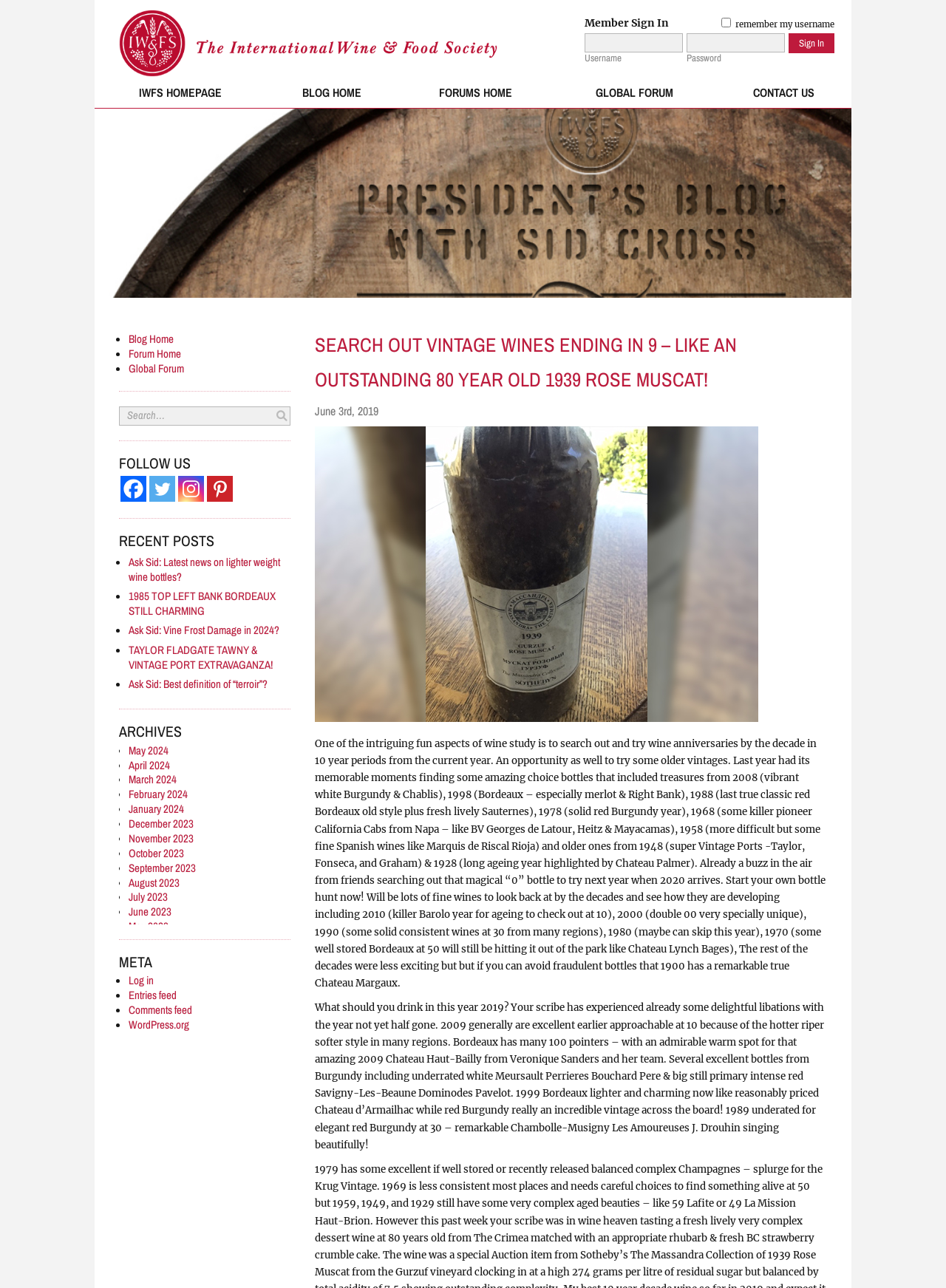Locate the bounding box coordinates of the clickable element to fulfill the following instruction: "Go to IWFS homepage". Provide the coordinates as four float numbers between 0 and 1 in the format [left, top, right, bottom].

[0.1, 0.061, 0.281, 0.084]